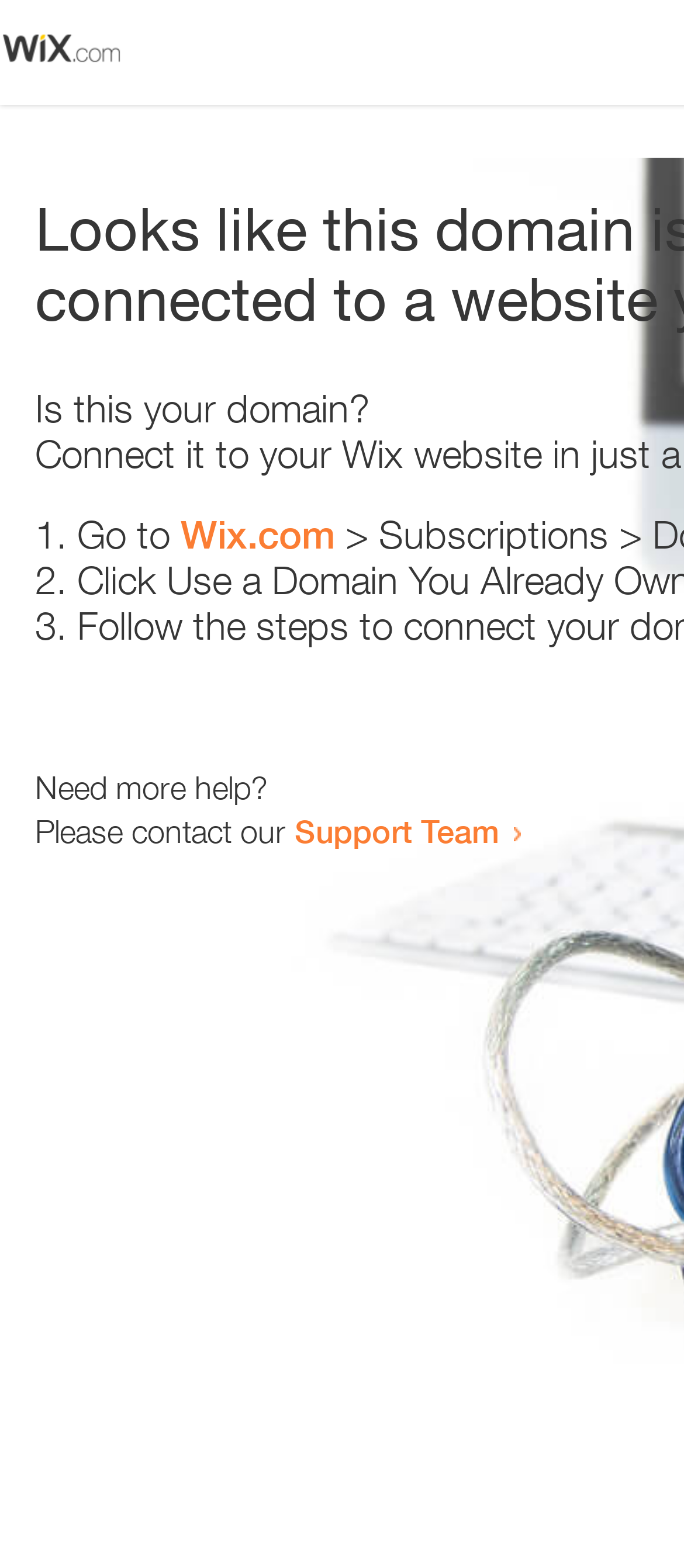What is the domain being referred to?
Please provide a comprehensive answer based on the contents of the image.

The webpage contains a link 'Wix.com' which suggests that the domain being referred to is Wix.com. This is further supported by the text 'Is this your domain?' which implies that the webpage is related to domain management or verification.